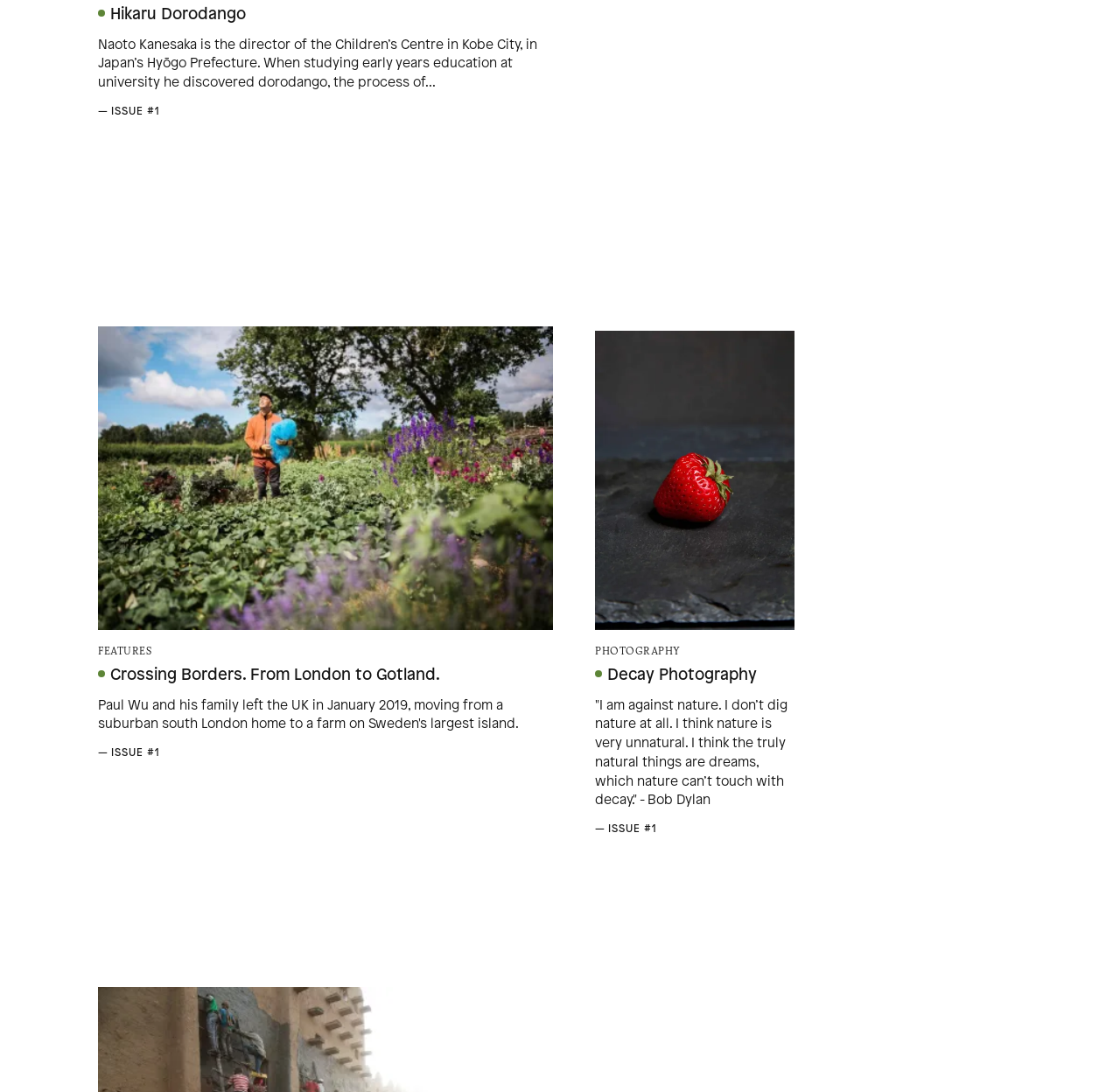Find the bounding box coordinates of the element's region that should be clicked in order to follow the given instruction: "Read Meeting the Wild: a Facilitator’s Field Notes essay". The coordinates should consist of four float numbers between 0 and 1, i.e., [left, top, right, bottom].

[0.088, 0.268, 0.266, 0.664]